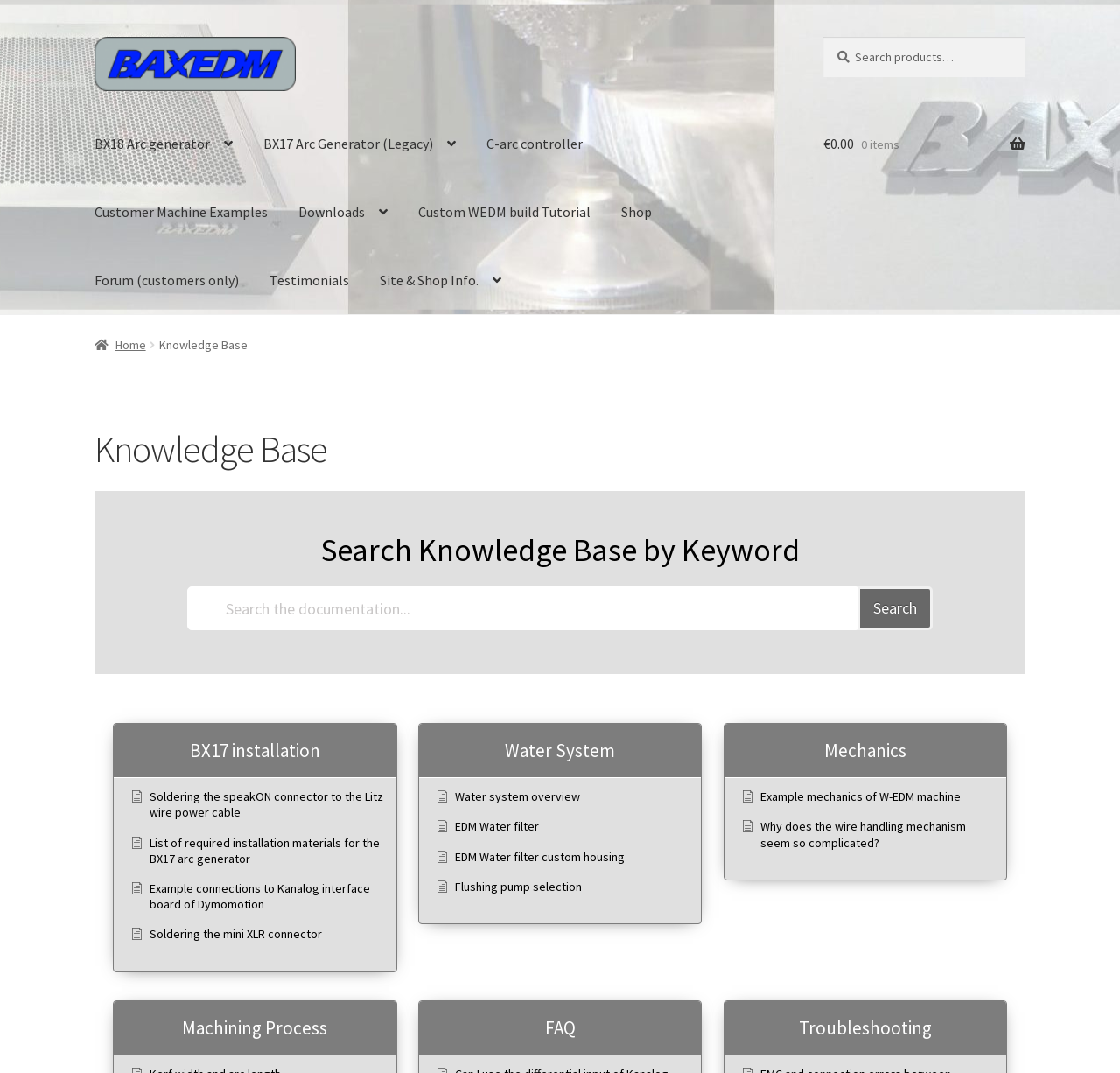Identify the bounding box for the UI element that is described as follows: "C-arc controller".

[0.422, 0.103, 0.533, 0.167]